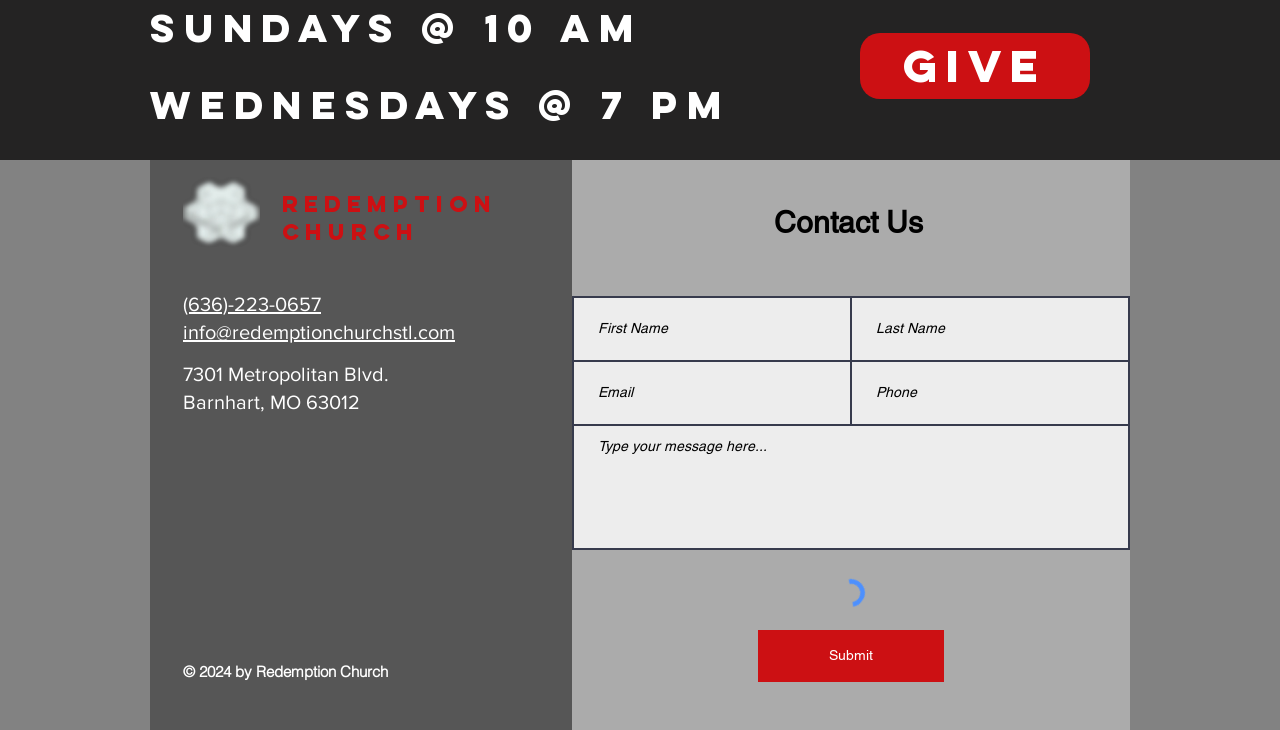Use one word or a short phrase to answer the question provided: 
What is the church's phone number?

(636)-223-0657